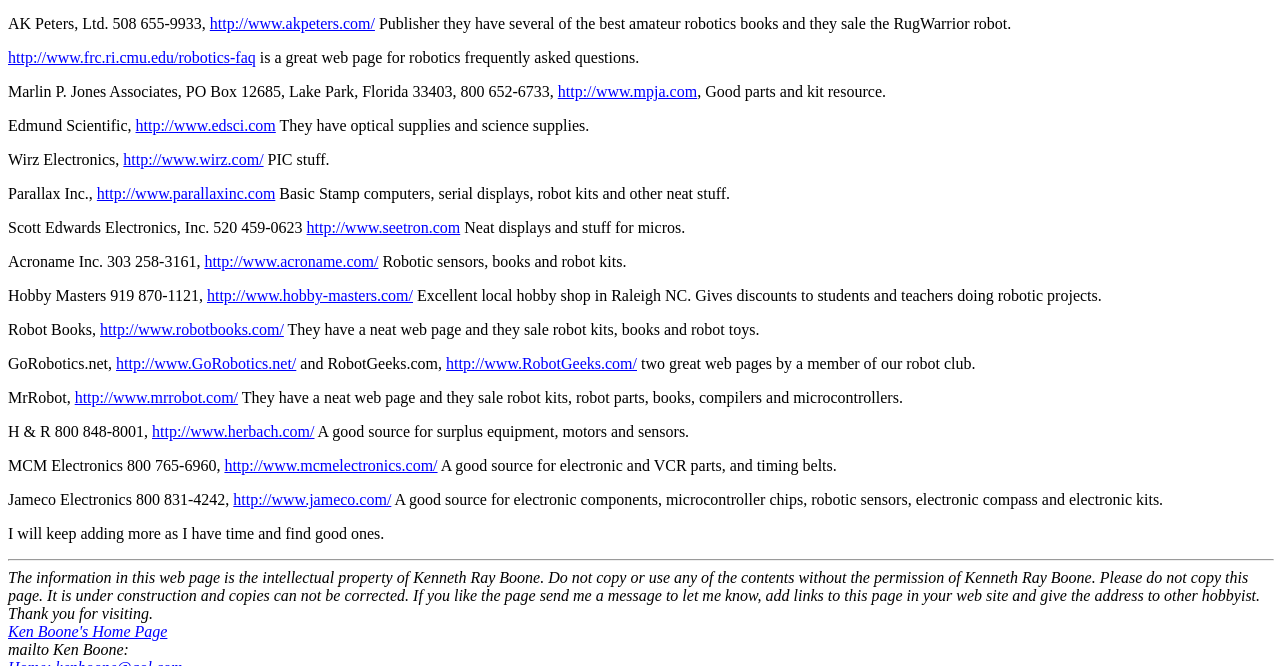Could you highlight the region that needs to be clicked to execute the instruction: "Explore Parallax Inc. website"?

[0.076, 0.278, 0.215, 0.304]